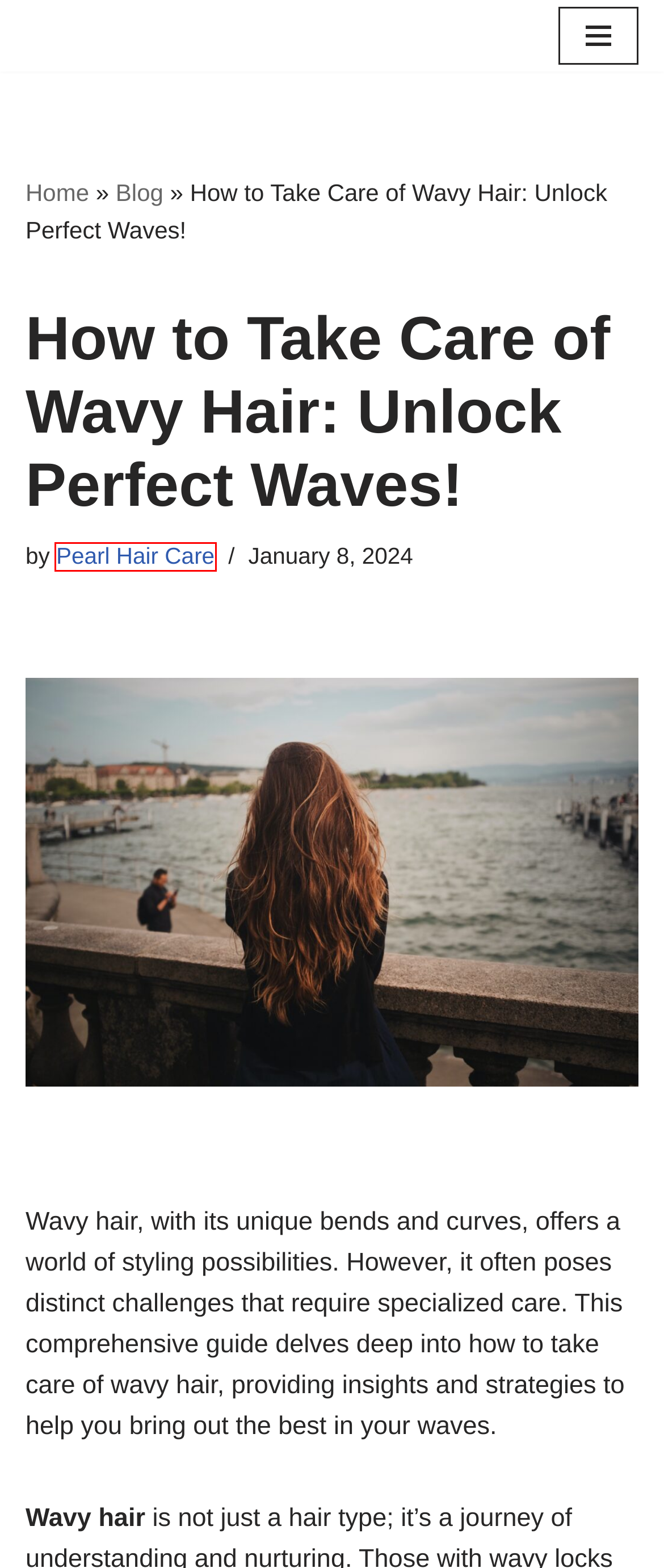You are given a screenshot of a webpage with a red rectangle bounding box around a UI element. Select the webpage description that best matches the new webpage after clicking the element in the bounding box. Here are the candidates:
A. Wavy hair Archives - Pearl Hair Care
B. Natural hair care Archives - Pearl Hair Care
C. Men's Hair Care Archives - Pearl Hair Care
D. February 2023 - Pearl Hair Care
E. Blog - Pearl Hair Care
F. How to Take Care of Asian Hair: Tips for Lustrous, Healthy Locks - Pearl Hair Care
G. Pearl Hair Care - Pearl Hair Care
H. Pearl Hair Care, Author at Pearl Hair Care

H